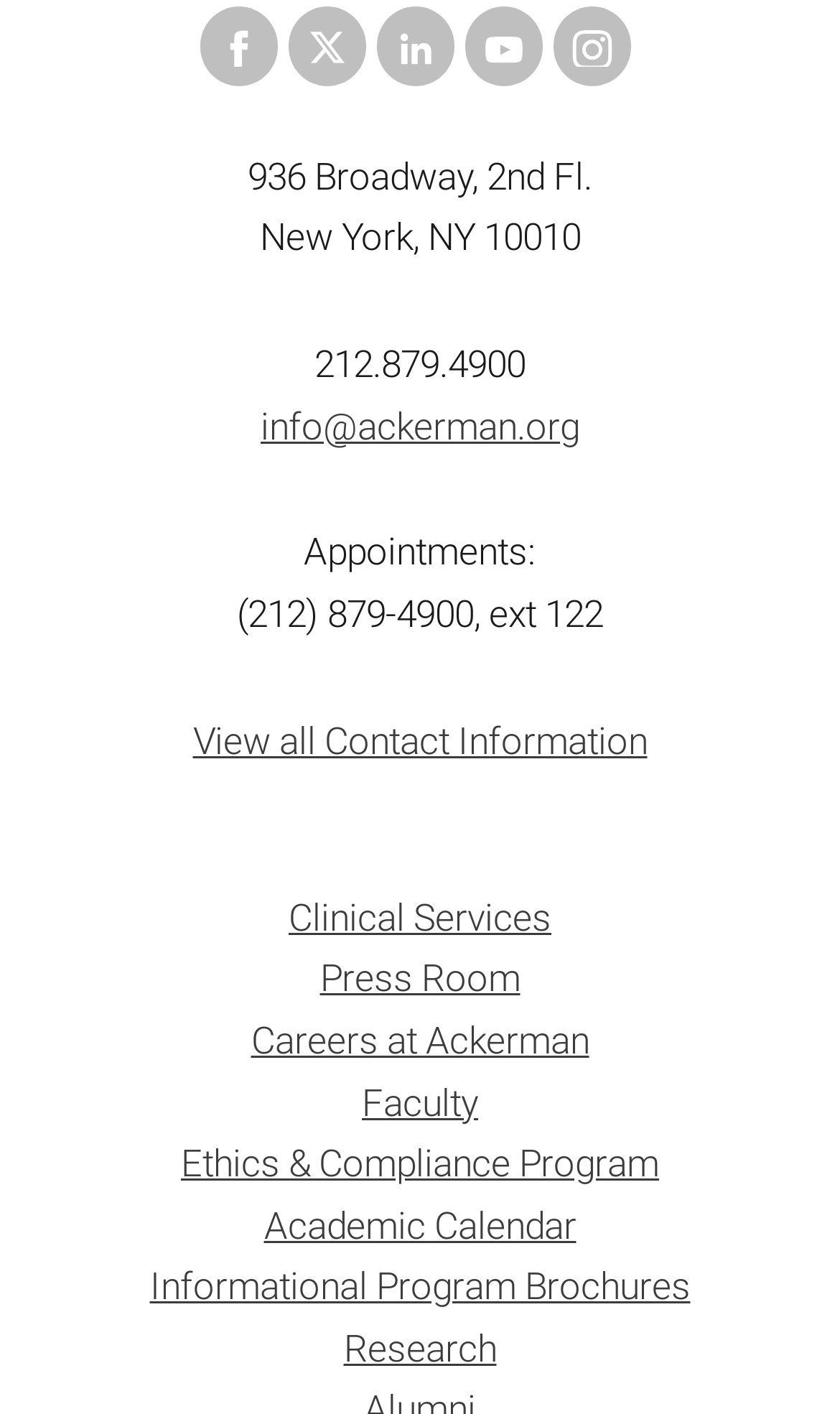What is the phone number for appointments?
Please use the visual content to give a single word or phrase answer.

(212) 879-4900, ext 122